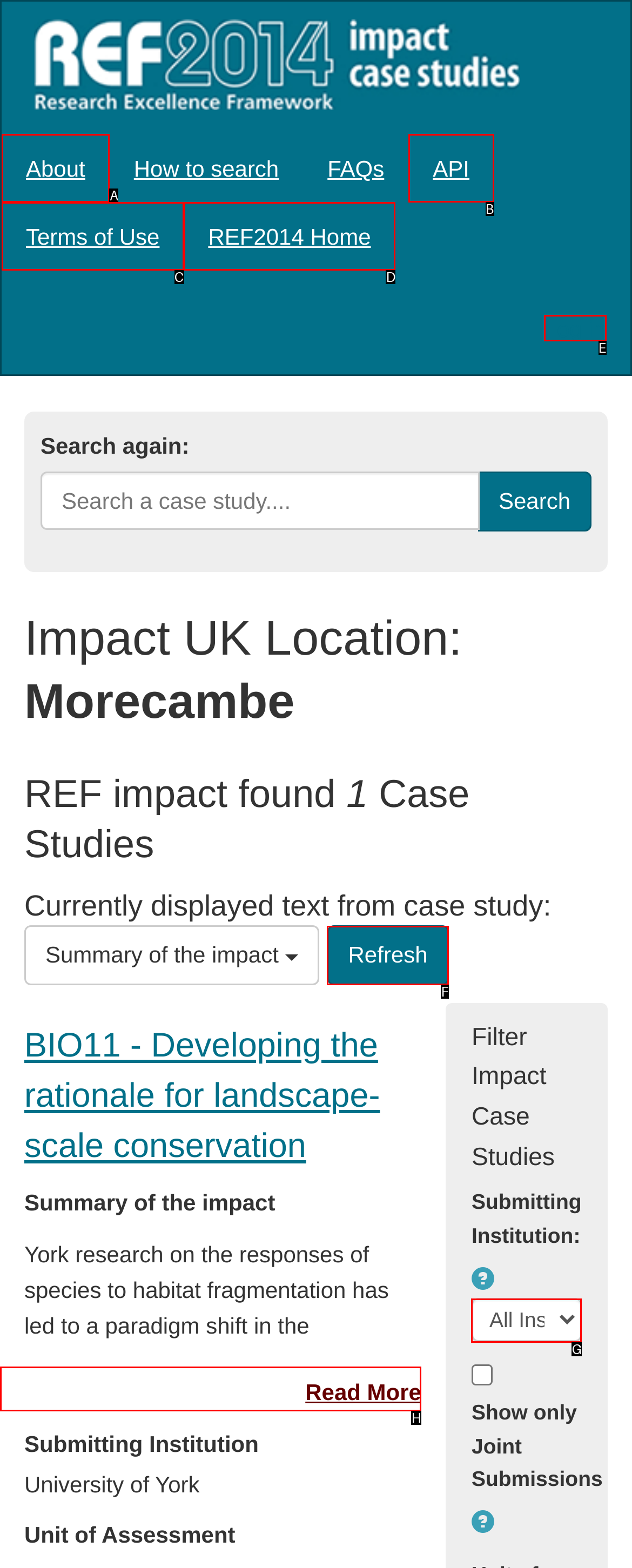Given the description: REF2014 Home, identify the matching HTML element. Provide the letter of the correct option.

D